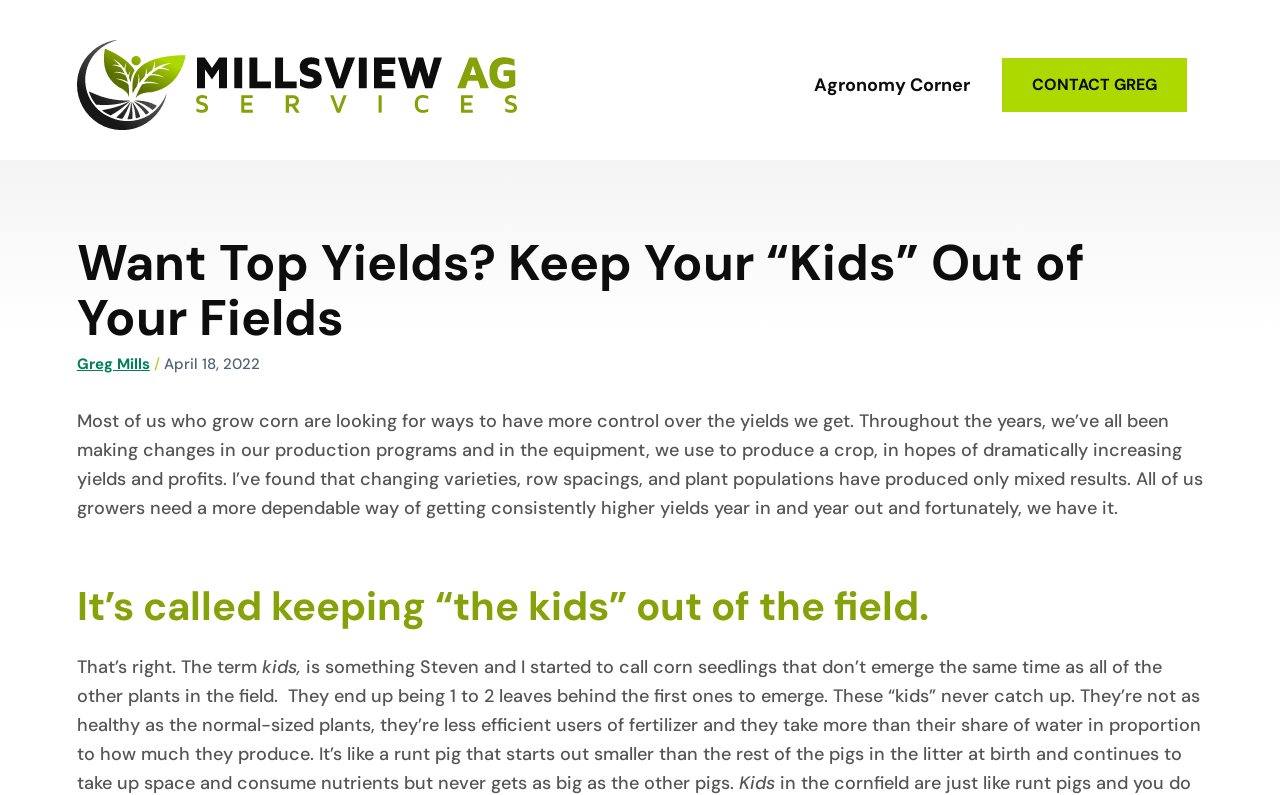Locate the primary heading on the webpage and return its text.

Want Top Yields? Keep Your “Kids” Out of Your Fields